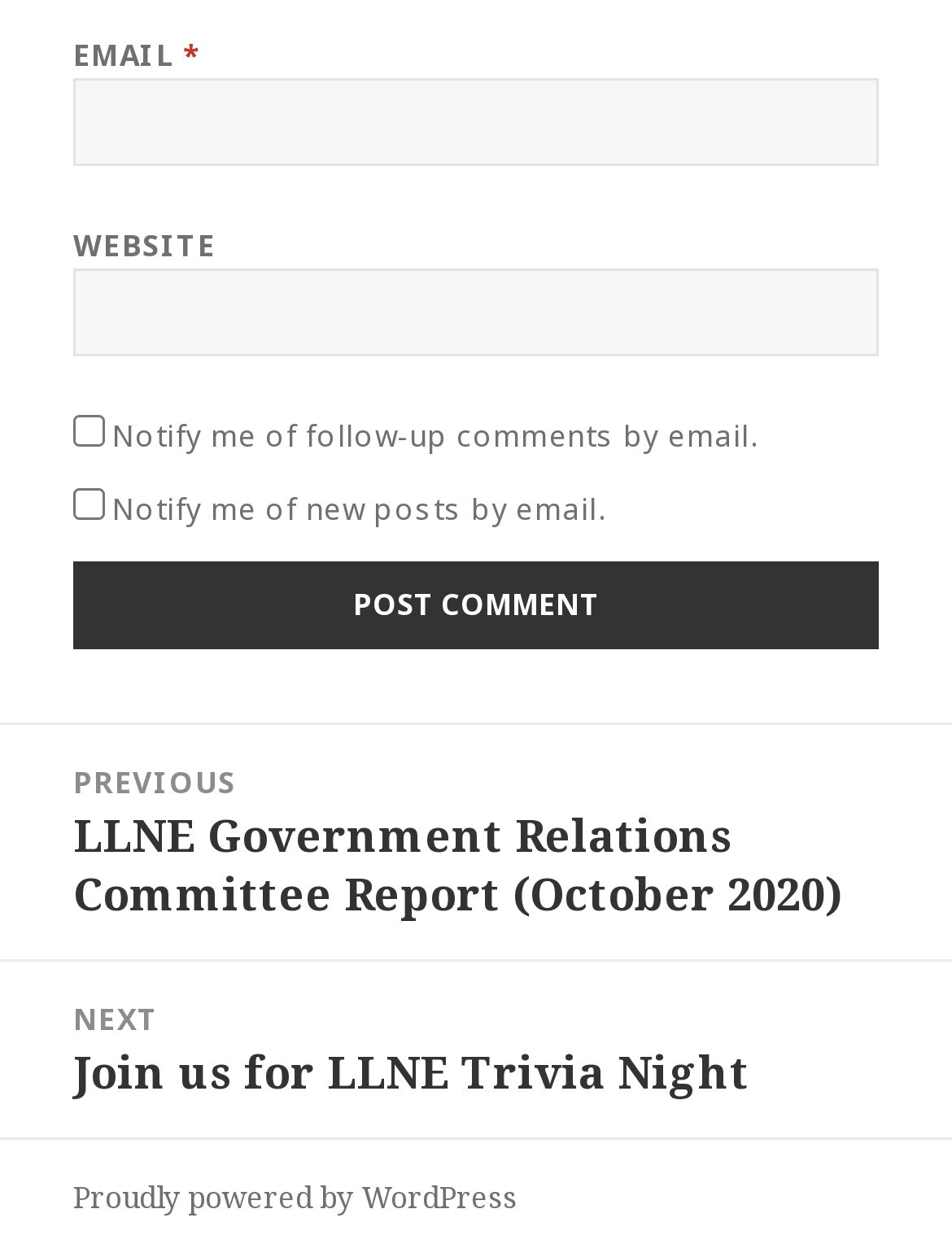Determine the bounding box coordinates of the clickable region to carry out the instruction: "Go to previous post".

[0.0, 0.576, 1.0, 0.763]